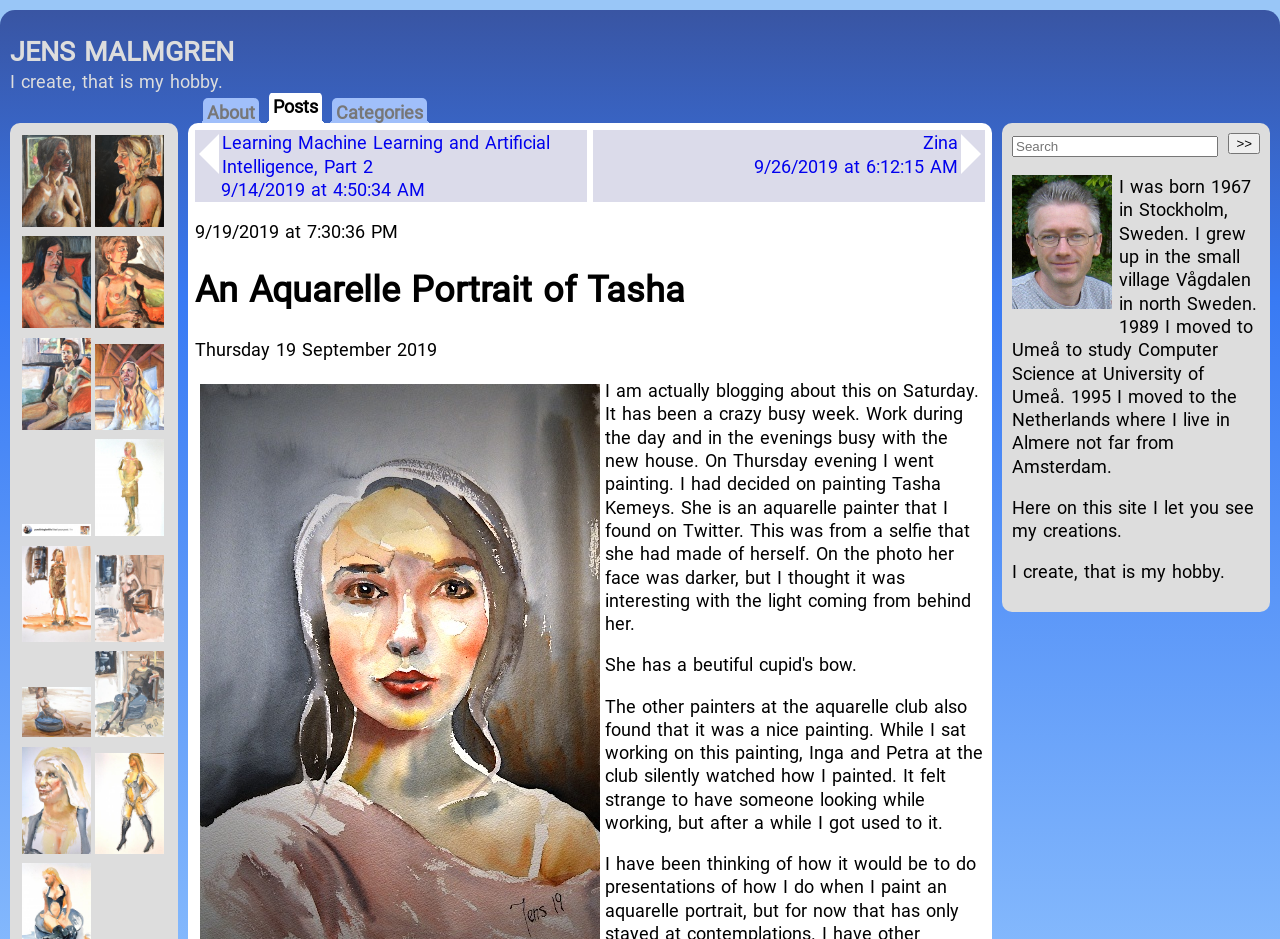Generate the title text from the webpage.

An Aquarelle Portrait of Tasha